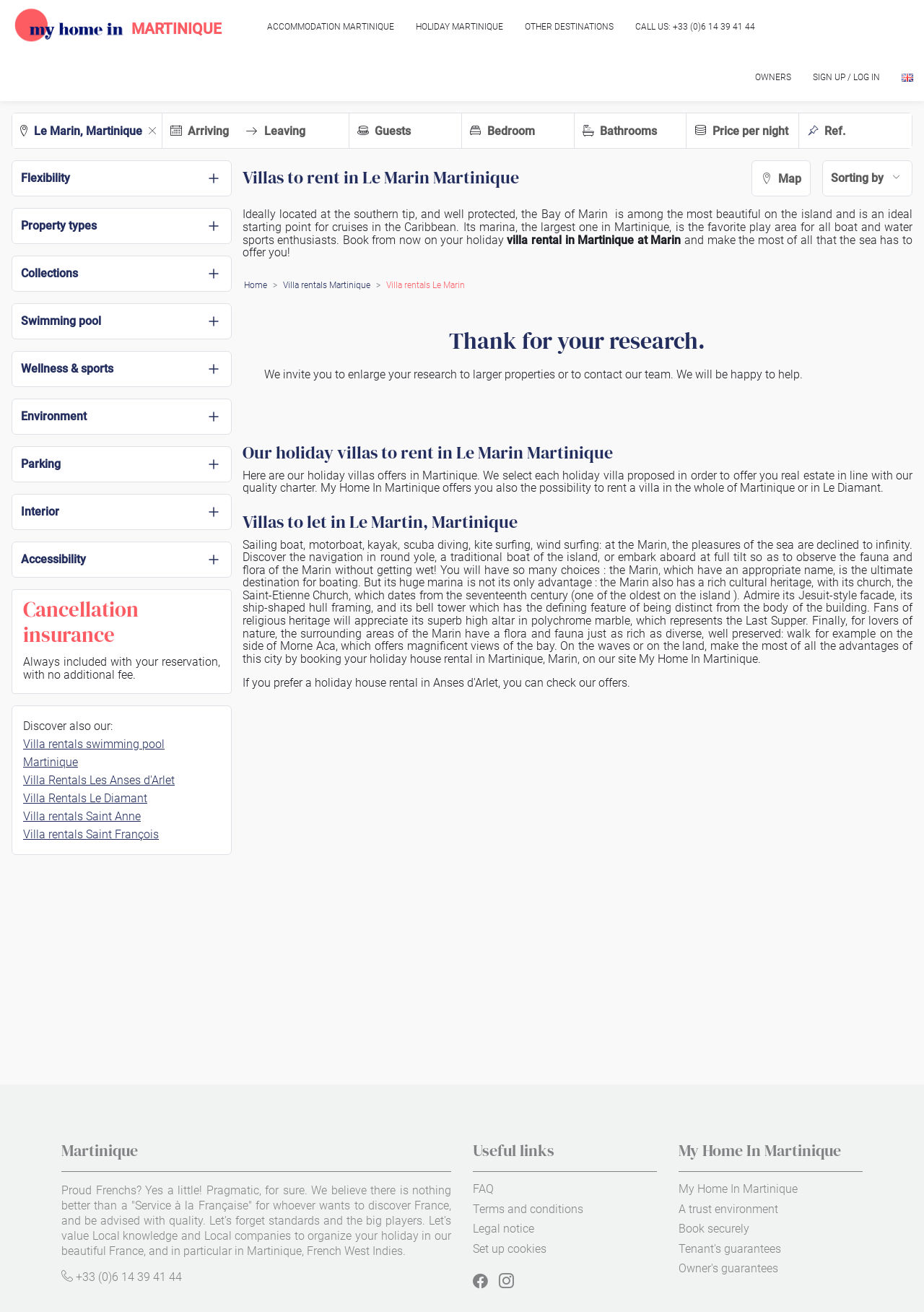Please mark the bounding box coordinates of the area that should be clicked to carry out the instruction: "Search for villas in Martinique".

[0.013, 0.086, 0.175, 0.113]